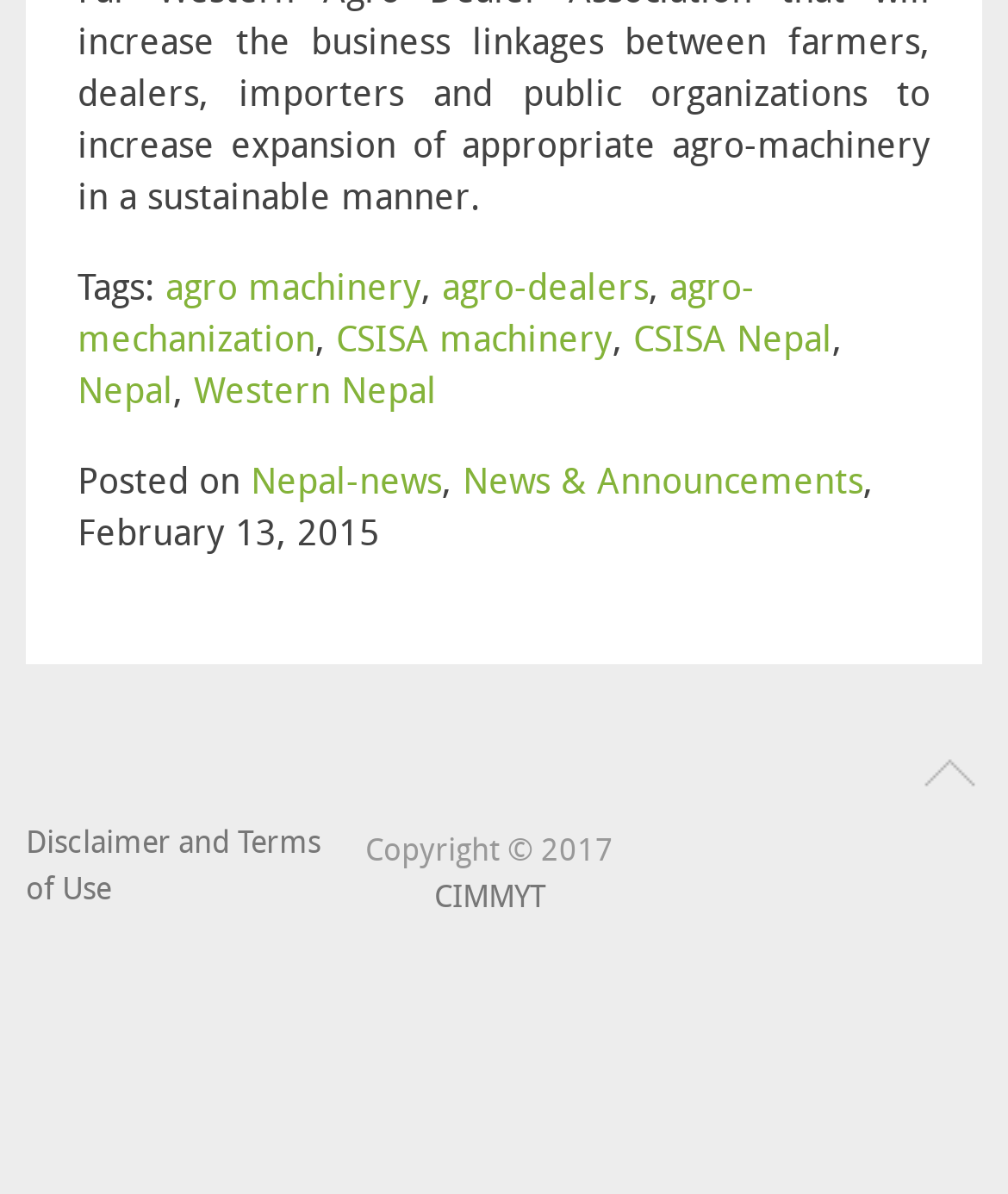Find the bounding box coordinates of the area that needs to be clicked in order to achieve the following instruction: "Go to Disclaimer and Terms of Use". The coordinates should be specified as four float numbers between 0 and 1, i.e., [left, top, right, bottom].

[0.026, 0.685, 0.329, 0.763]